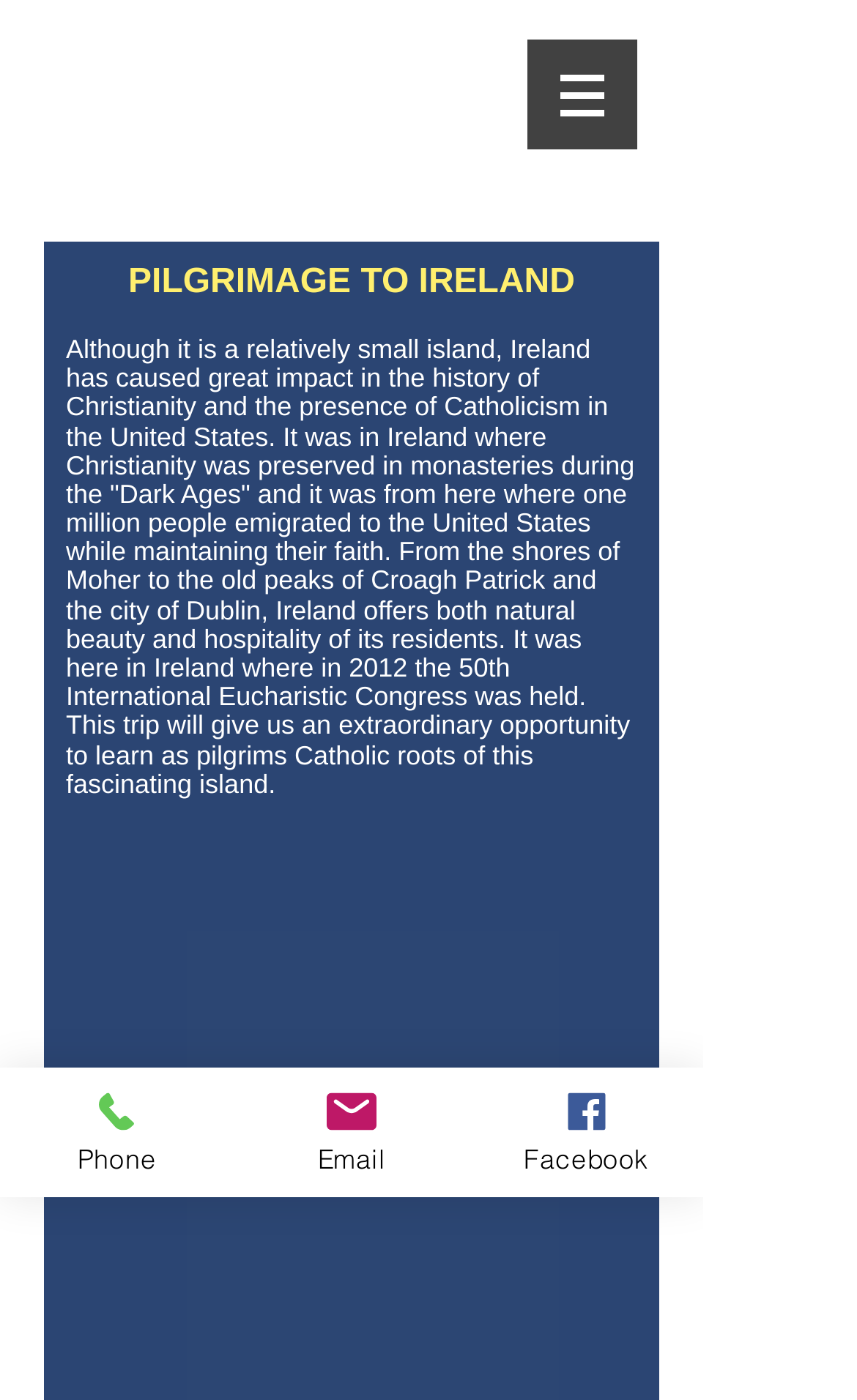Respond with a single word or phrase for the following question: 
How many social media links are there?

1